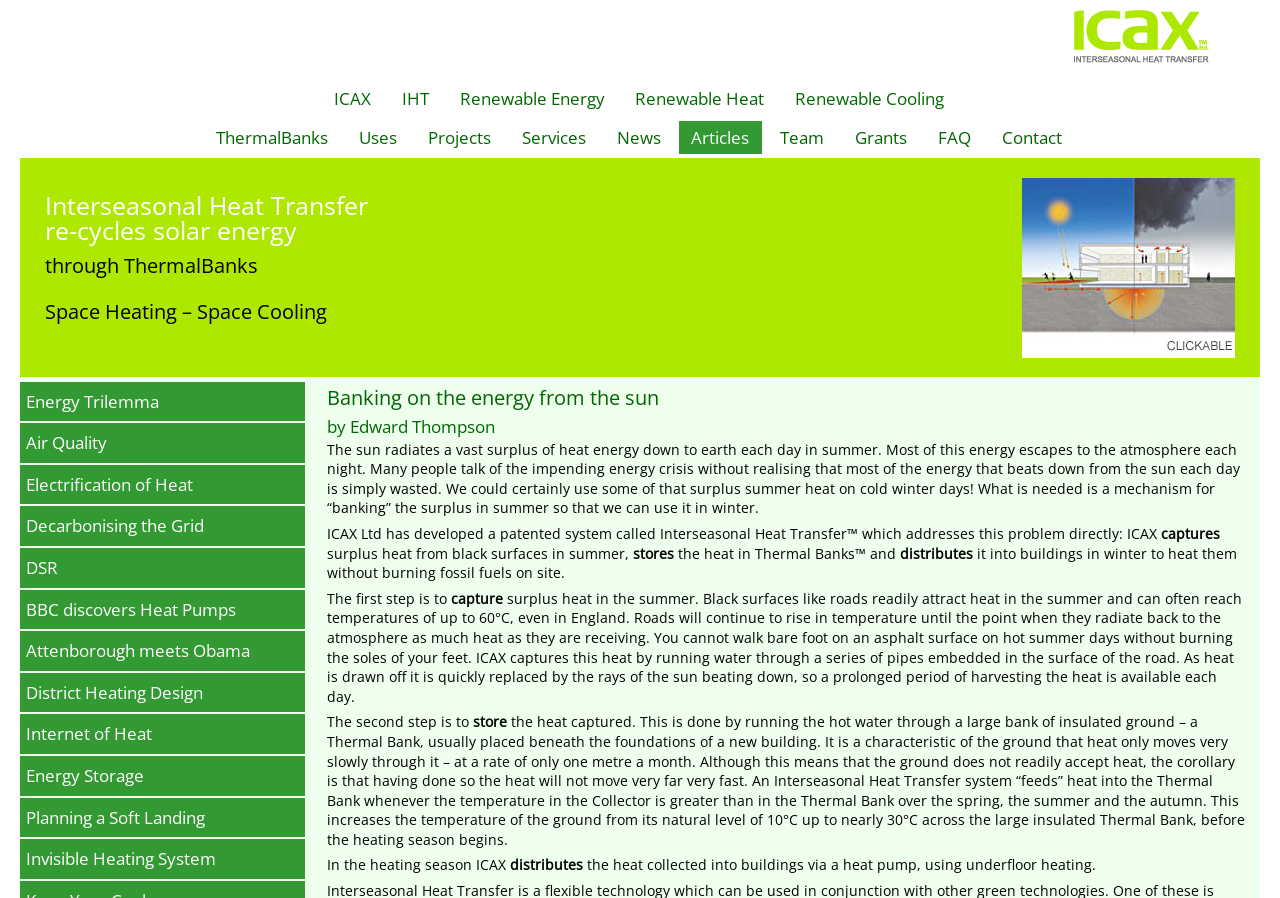Identify the bounding box coordinates of the section that should be clicked to achieve the task described: "Contact ICAX".

[0.773, 0.134, 0.839, 0.171]